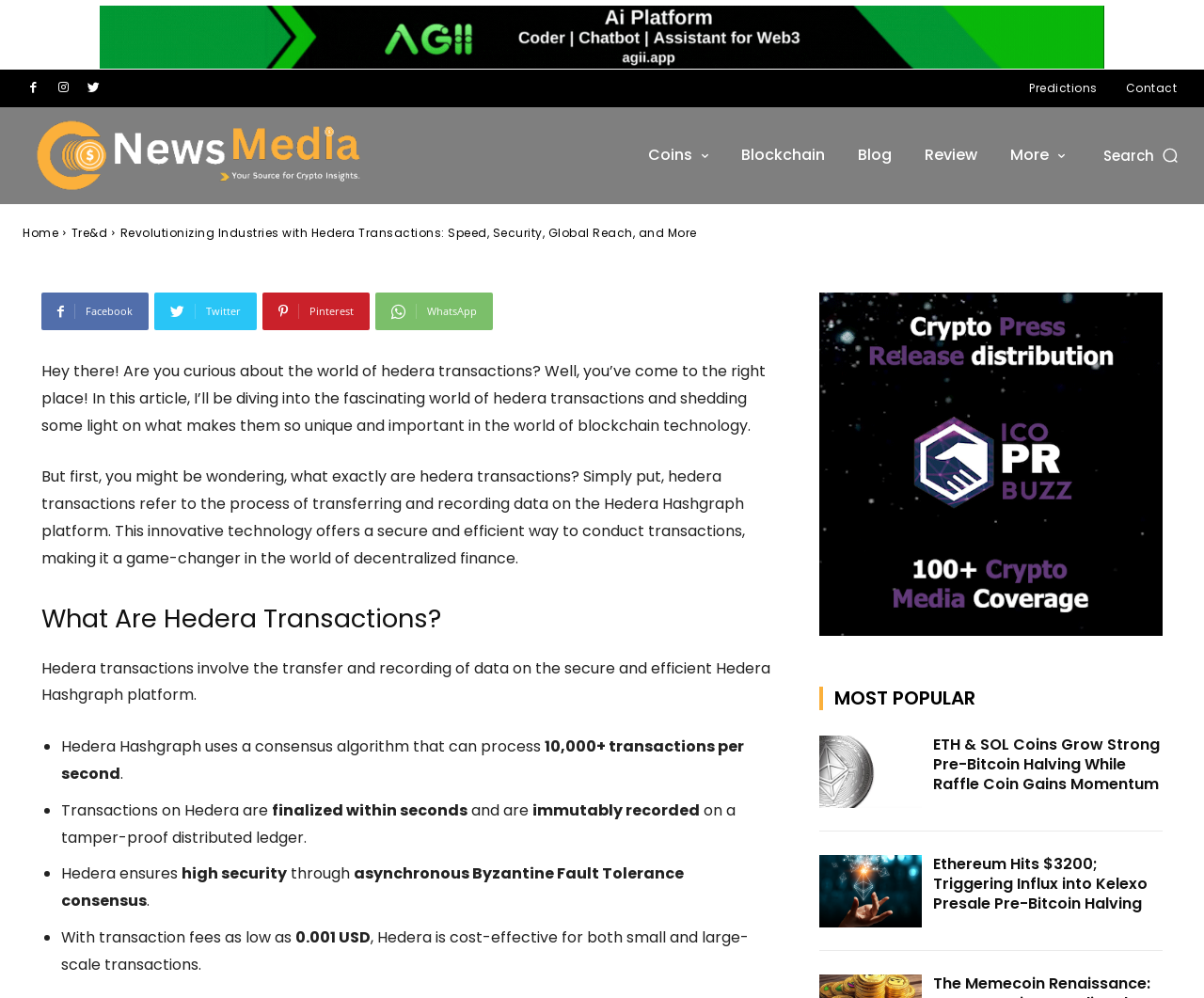Please locate and generate the primary heading on this webpage.

Revolutionizing Industries with Hedera Transactions: Speed, Security, Global Reach, and More